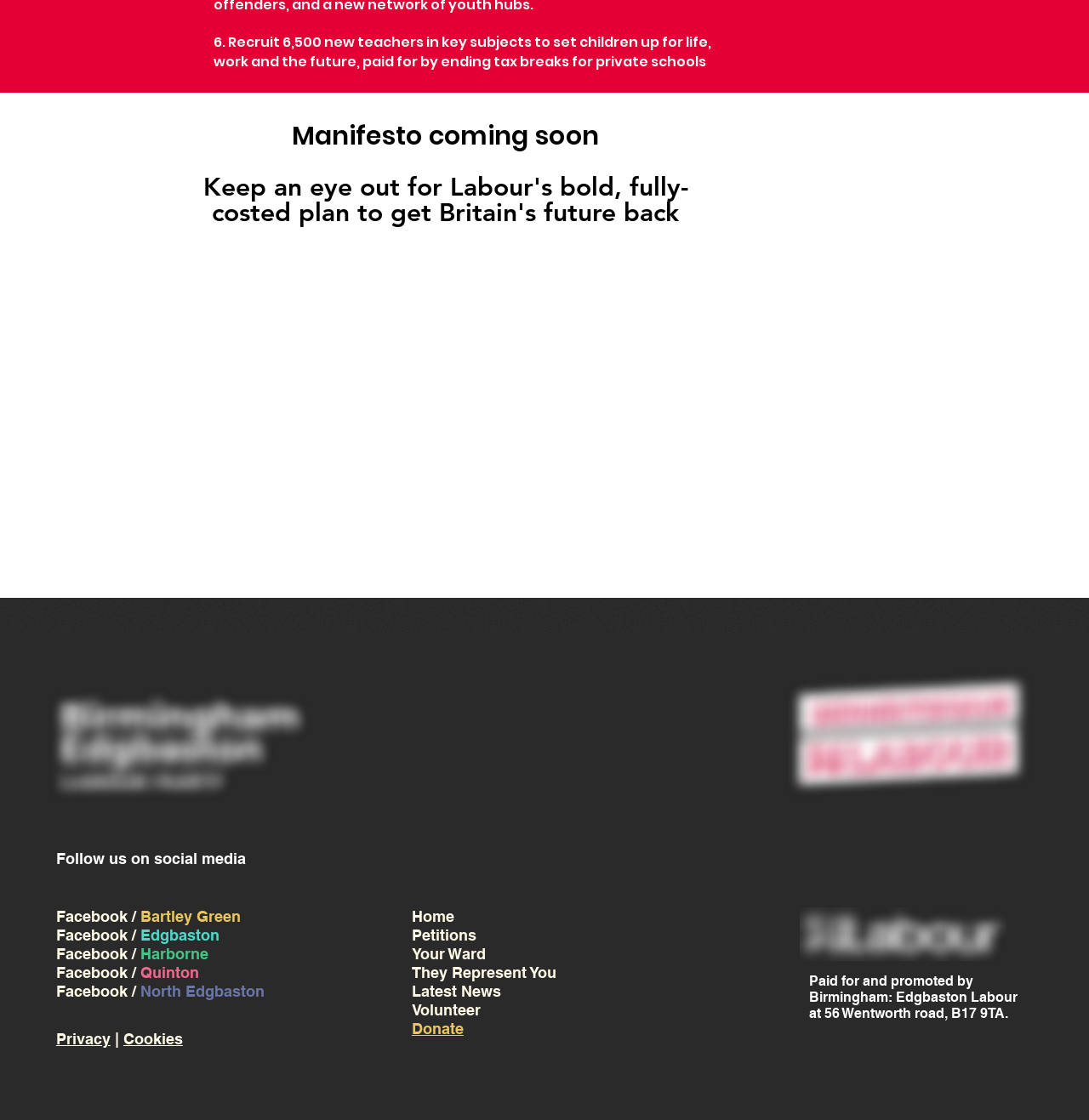Please locate the bounding box coordinates of the element that should be clicked to complete the given instruction: "Read the latest news".

[0.378, 0.877, 0.46, 0.894]